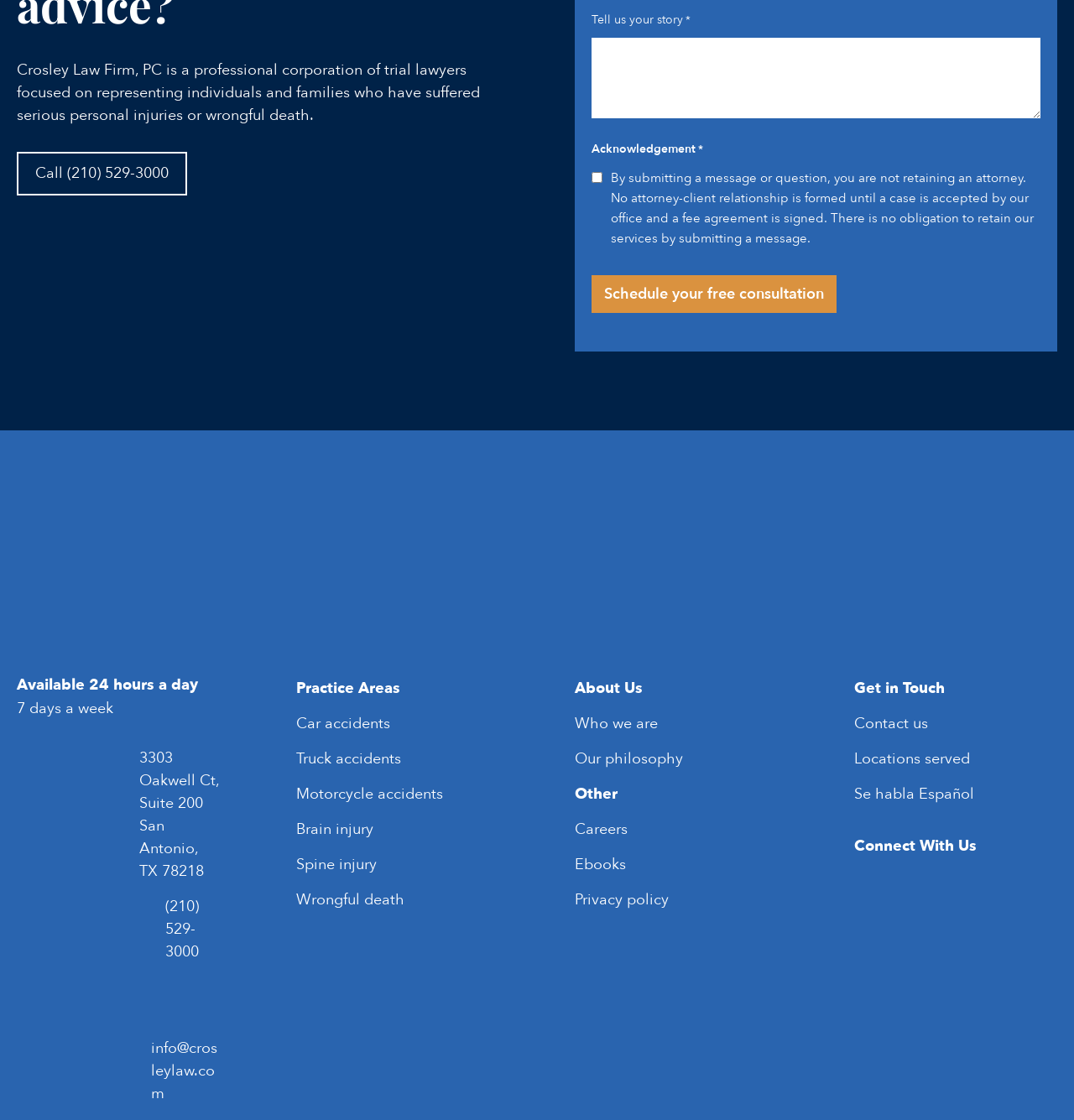Find and indicate the bounding box coordinates of the region you should select to follow the given instruction: "Click the 'Schedule your free consultation' button".

[0.551, 0.245, 0.779, 0.279]